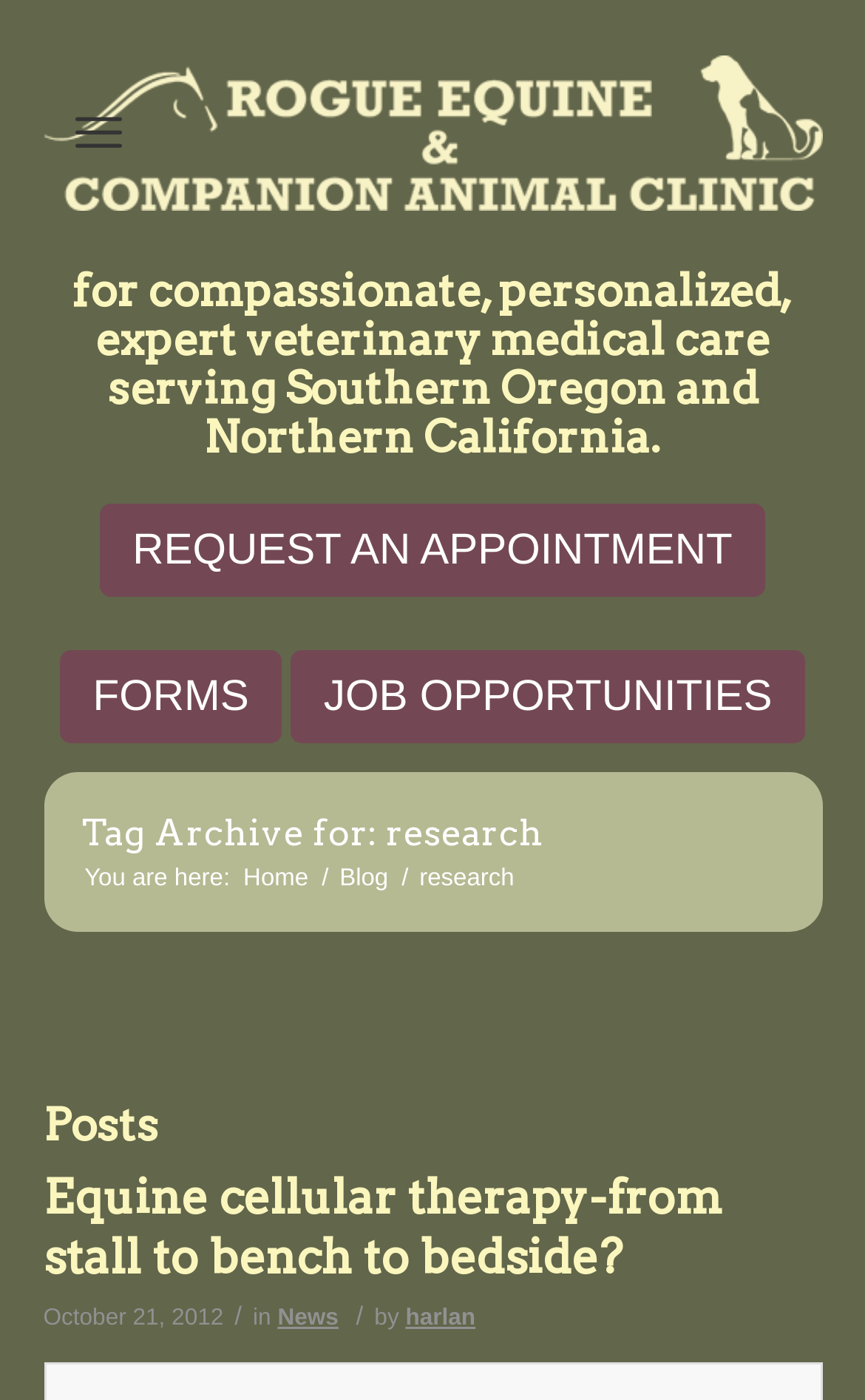Can you pinpoint the bounding box coordinates for the clickable element required for this instruction: "Read the post about equine cellular therapy"? The coordinates should be four float numbers between 0 and 1, i.e., [left, top, right, bottom].

[0.05, 0.835, 0.835, 0.918]